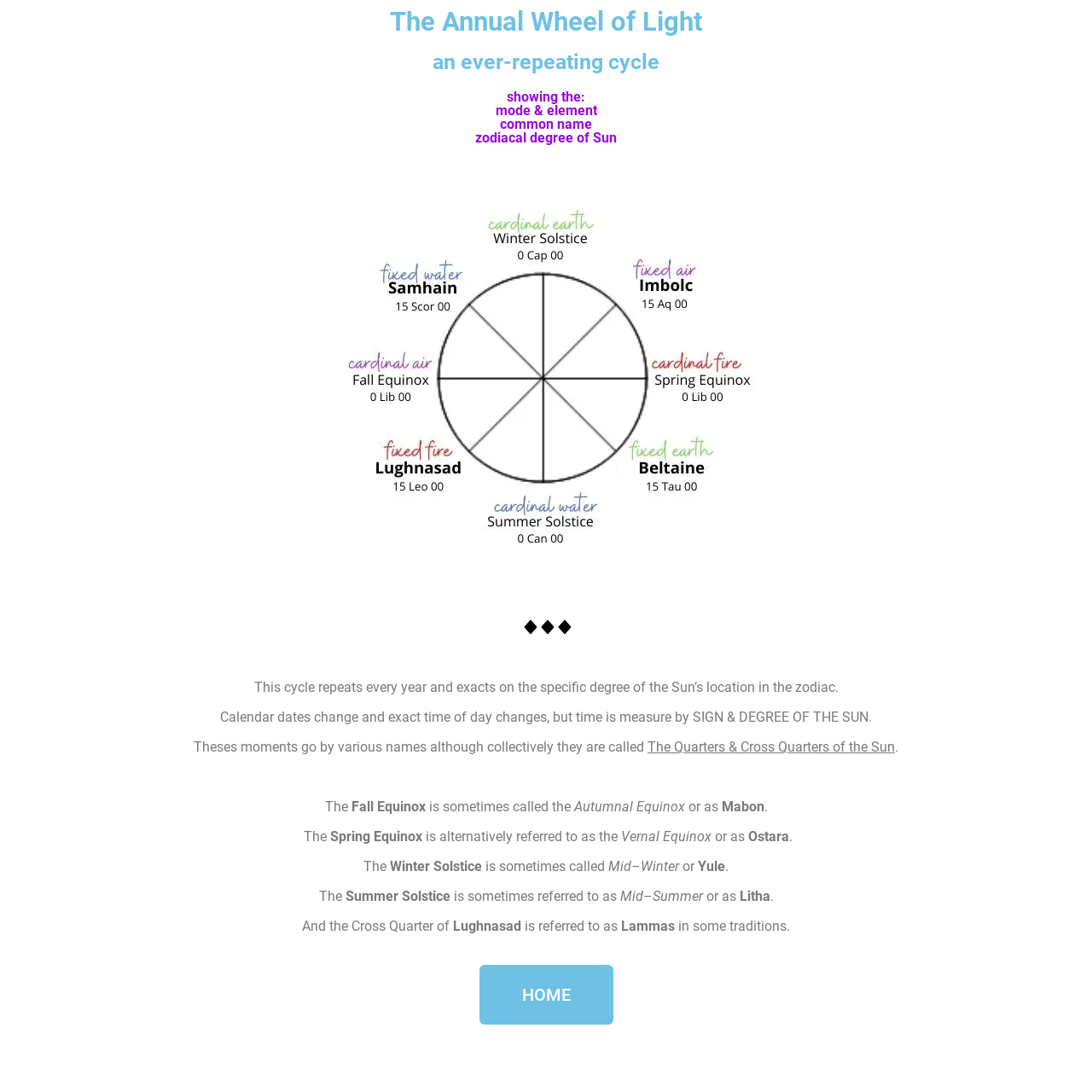Explain the webpage's design and content in an elaborate manner.

The webpage is about the Wheel of the Year, an annual cycle that repeats every year, exacting on the specific degree of the Sun's location in the zodiac. At the top, there are three headings that introduce the concept of the Wheel of Light, an ever-repeating cycle that shows the mode, element, common name, and zodiacal degree of the Sun. 

Below the headings, there is an image of the Wheel of the Year with quarters and cross quarters. 

To the right of the image, there is a block of text that explains the cycle, stating that calendar dates change, but the time is measured by the sign and degree of the Sun. 

Further down, there are four sections, each describing a quarter of the year: Fall, Spring, Winter, and Summer. Each section has a heading with the season's name, followed by a brief description of the equinox or solstice associated with that season. The descriptions also mention alternative names for each equinox or solstice, such as Mabon for the Autumnal Equinox and Ostara for the Vernal Equinox. 

At the bottom of the page, there is a section about the Cross Quarter of Lughnasad, also referred to as Lammas in some traditions. 

Finally, there is a link to the HOME page at the very bottom of the webpage.